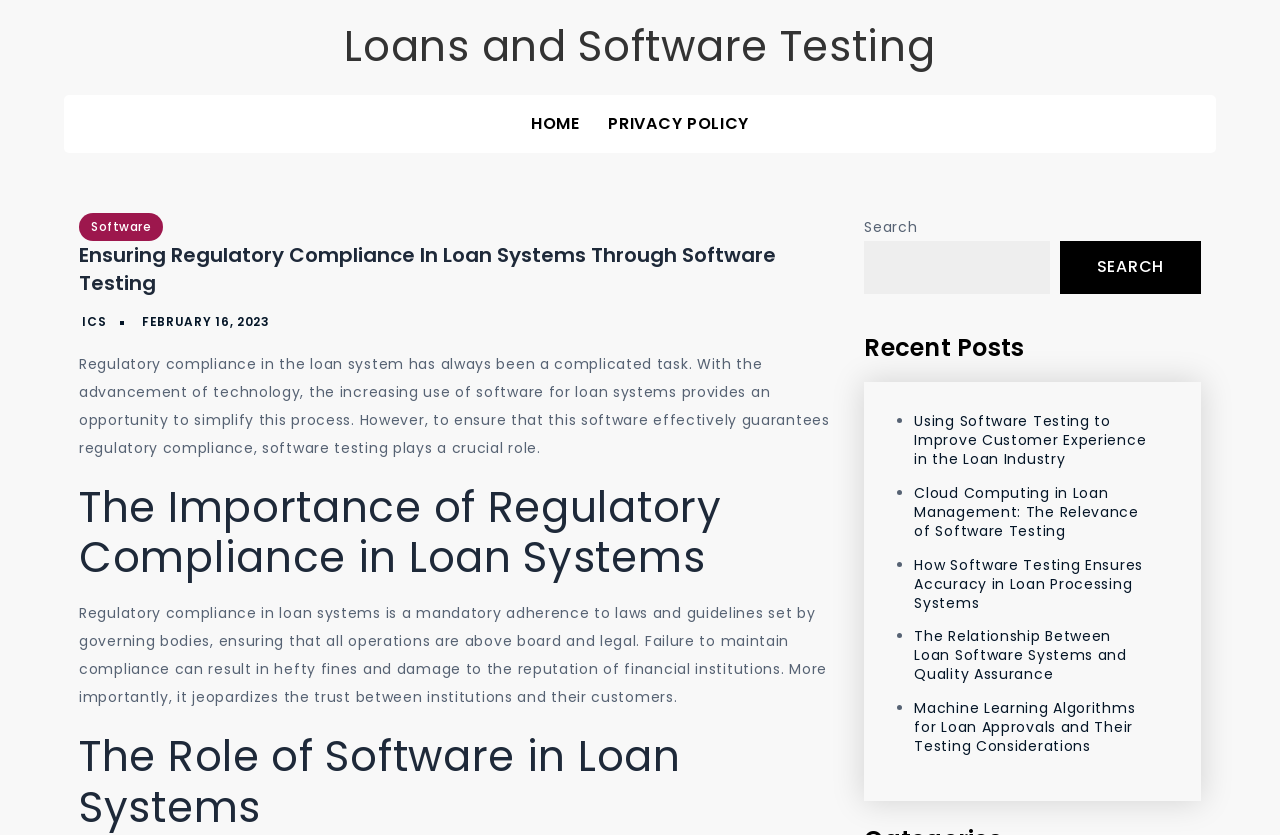Please examine the image and provide a detailed answer to the question: What is the date mentioned on the webpage?

The date 'February 16, 2023' is mentioned on the webpage, which suggests that it may be the date of publication or update of the webpage content.